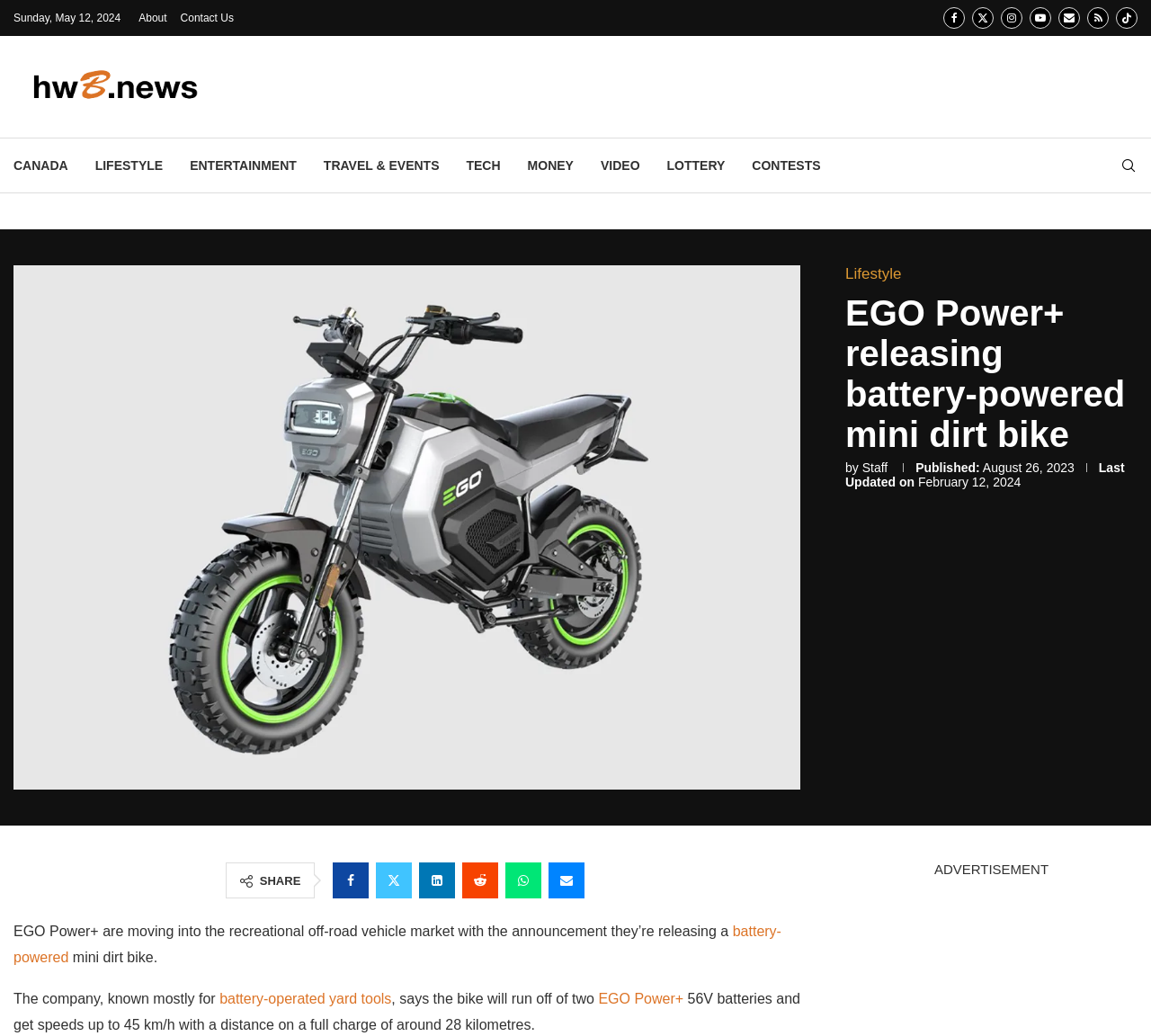Can you find the bounding box coordinates for the element that needs to be clicked to execute this instruction: "Read the article about EGO Power+"? The coordinates should be given as four float numbers between 0 and 1, i.e., [left, top, right, bottom].

[0.734, 0.283, 0.988, 0.44]